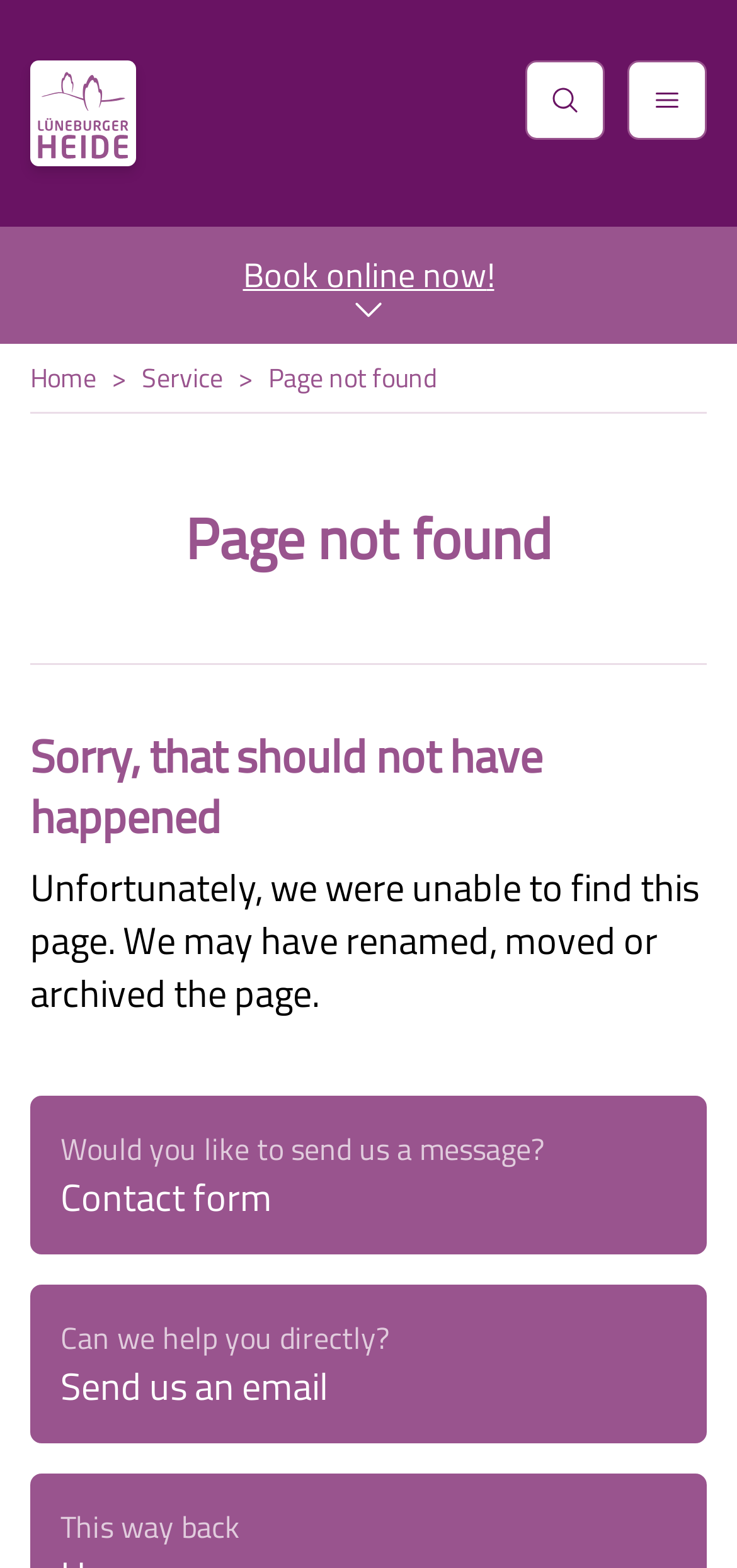What types of activities are available in Lüneburg Heath?
Could you answer the question with a detailed and thorough explanation?

The webpage has separate sections for Nature, Fun, and Vital activities, indicating that users can engage in outdoor activities, visit theme parks, and prioritize wellness and fitness during their holidays in Lüneburg Heath.